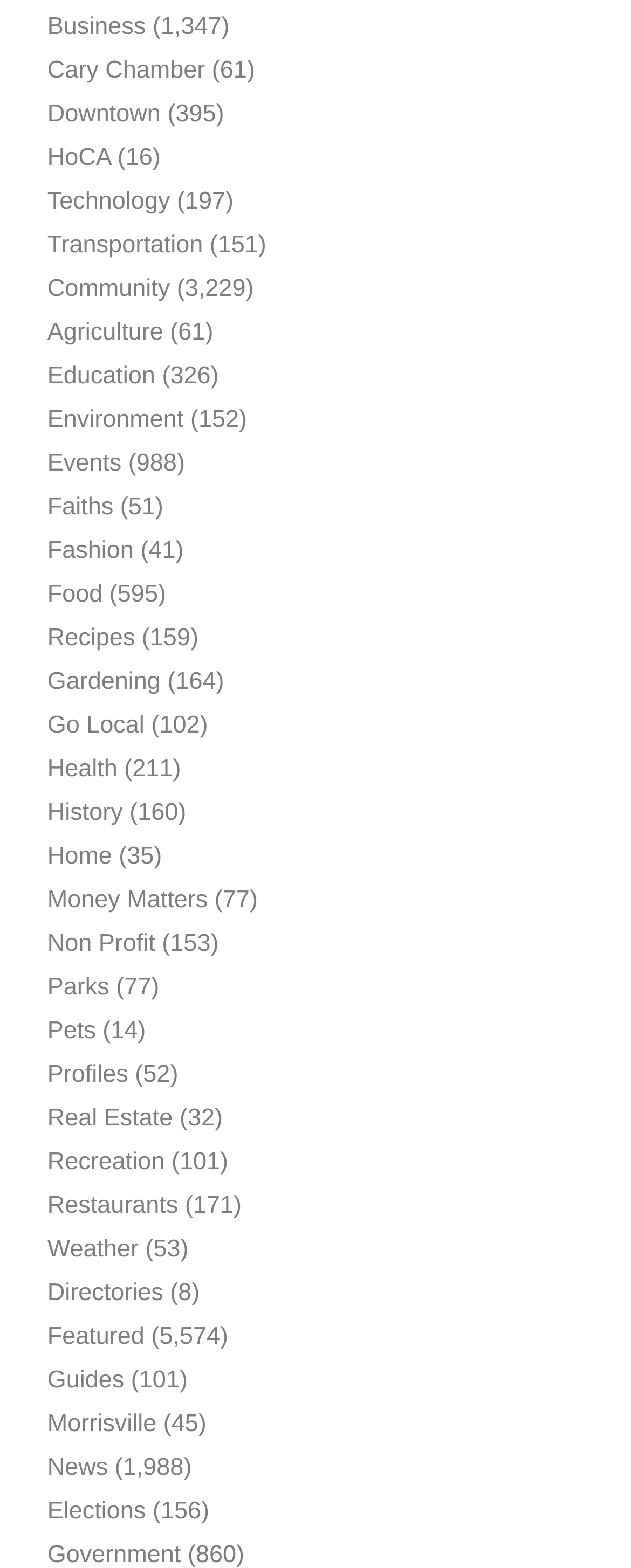Identify the bounding box for the described UI element: "Elections".

[0.075, 0.955, 0.231, 0.972]